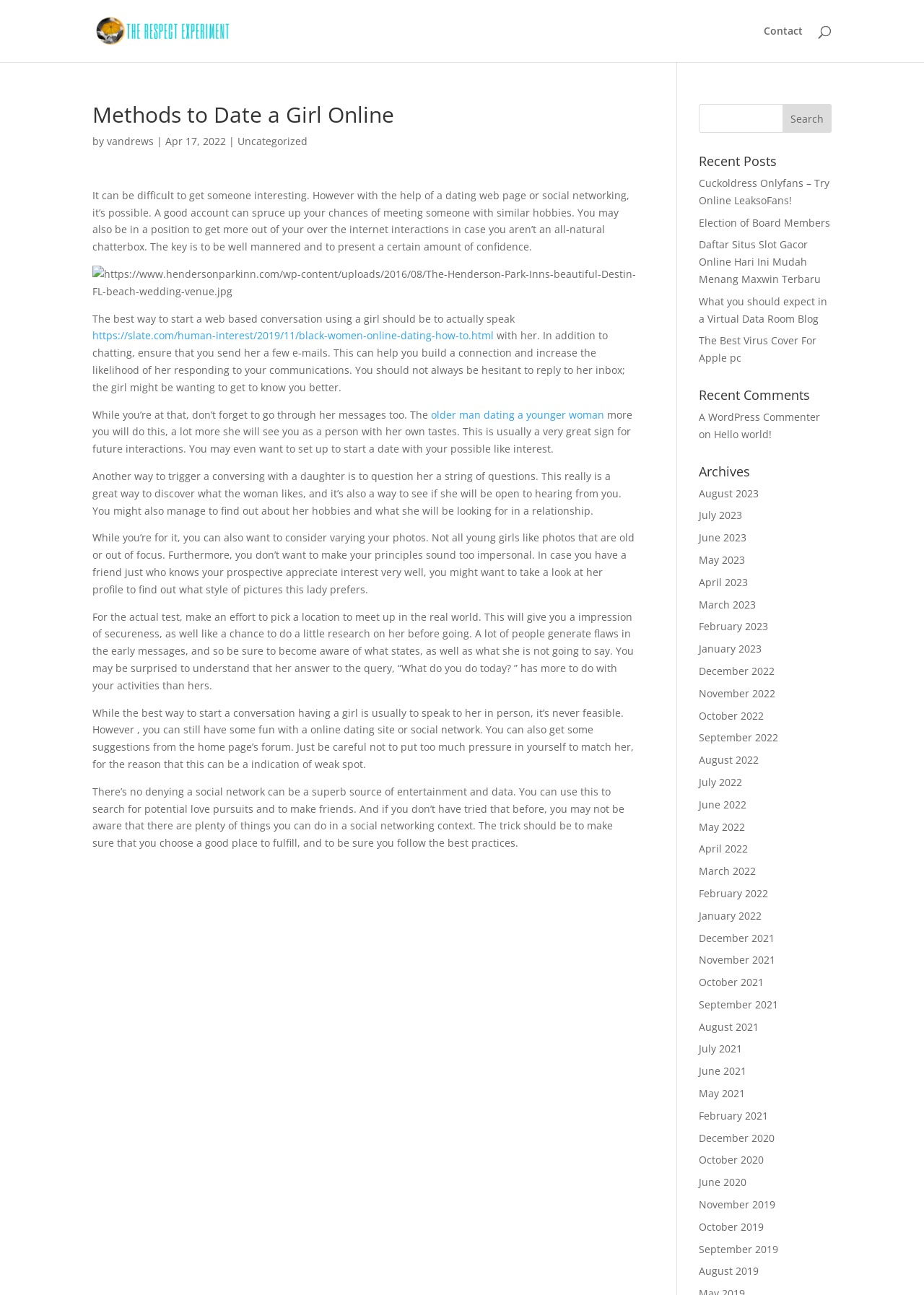Given the element description, predict the bounding box coordinates in the format (top-left x, top-left y, bottom-right x, bottom-right y). Make sure all values are between 0 and 1. Here is the element description: Election of Board Members

[0.756, 0.166, 0.899, 0.177]